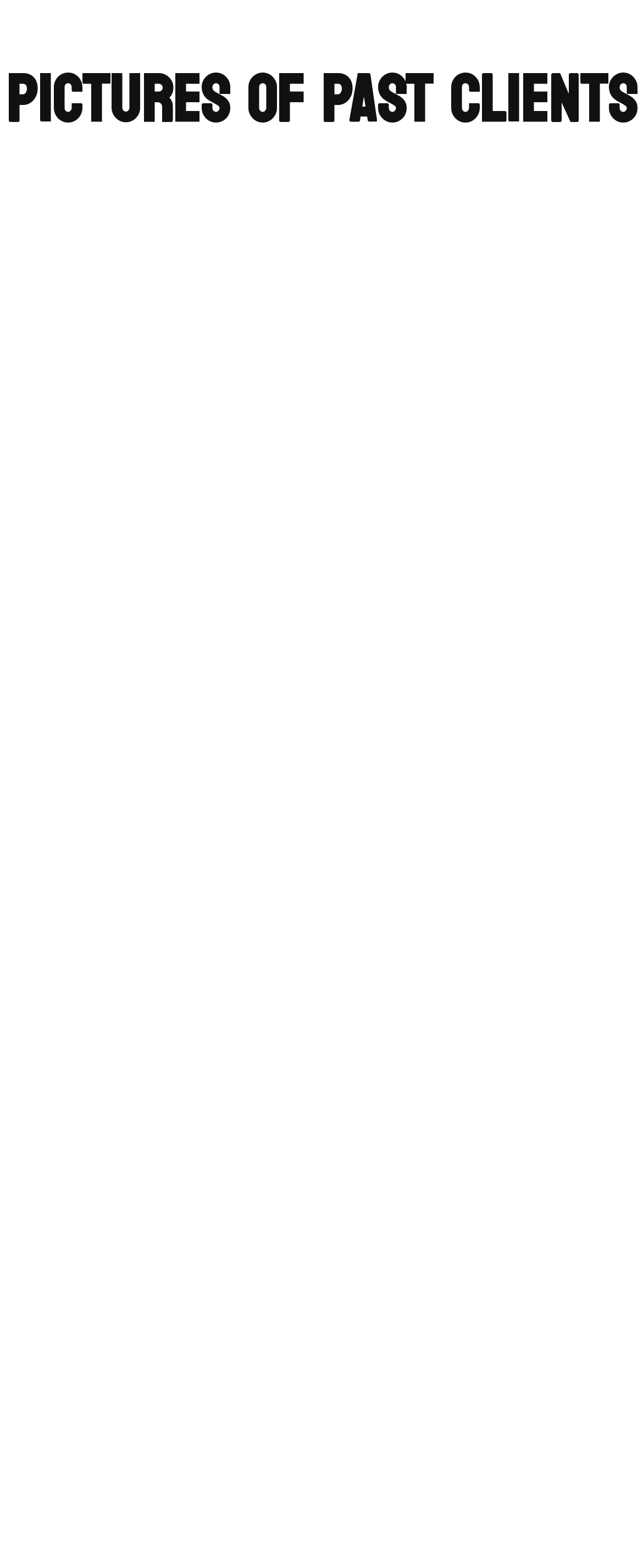Find the bounding box coordinates of the clickable element required to execute the following instruction: "browse deer hunts under $1000". Provide the coordinates as four float numbers between 0 and 1, i.e., [left, top, right, bottom].

[0.0, 0.248, 0.459, 0.389]